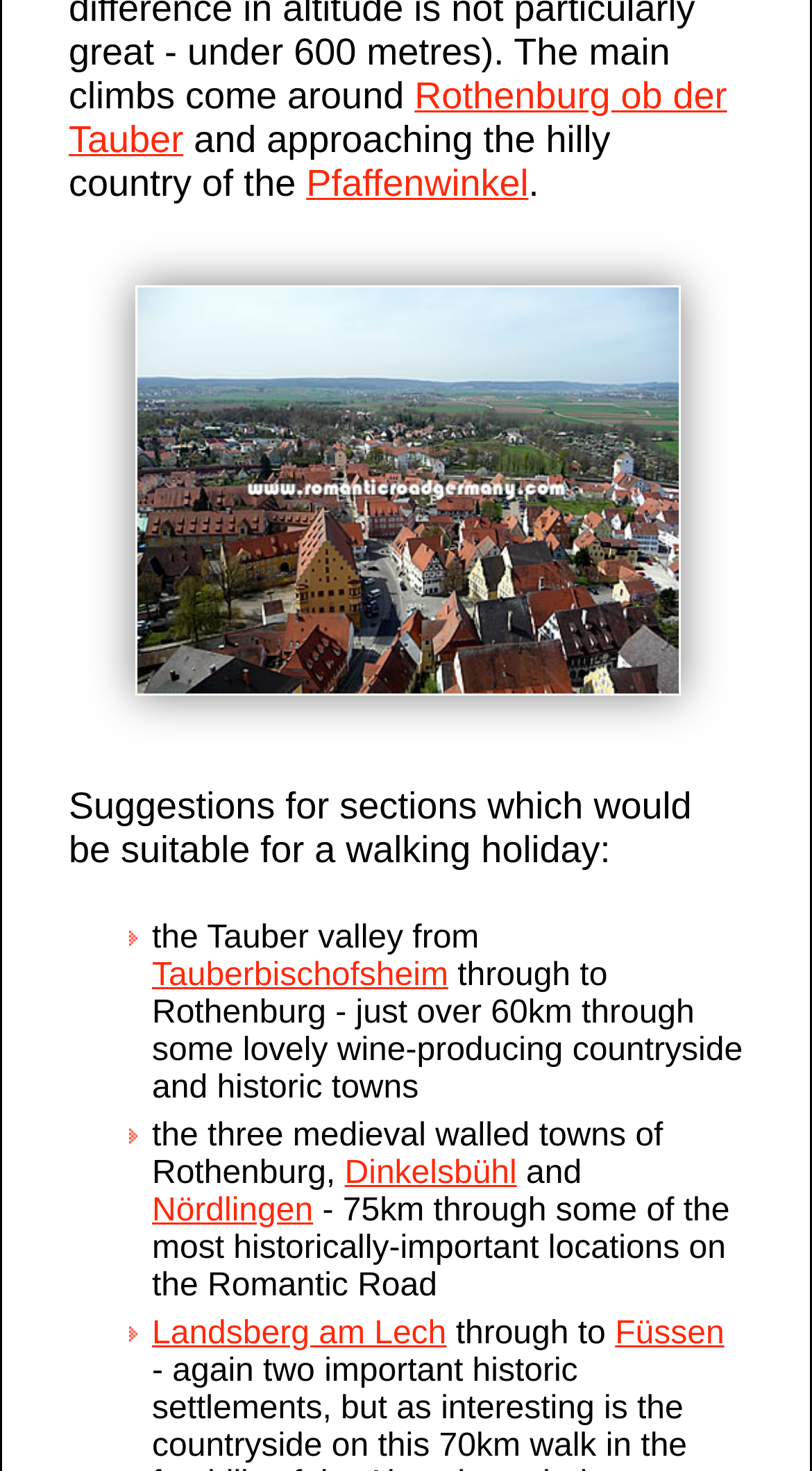Locate the bounding box coordinates for the element described below: "Landsberg am Lech". The coordinates must be four float values between 0 and 1, formatted as [left, top, right, bottom].

[0.187, 0.895, 0.55, 0.919]